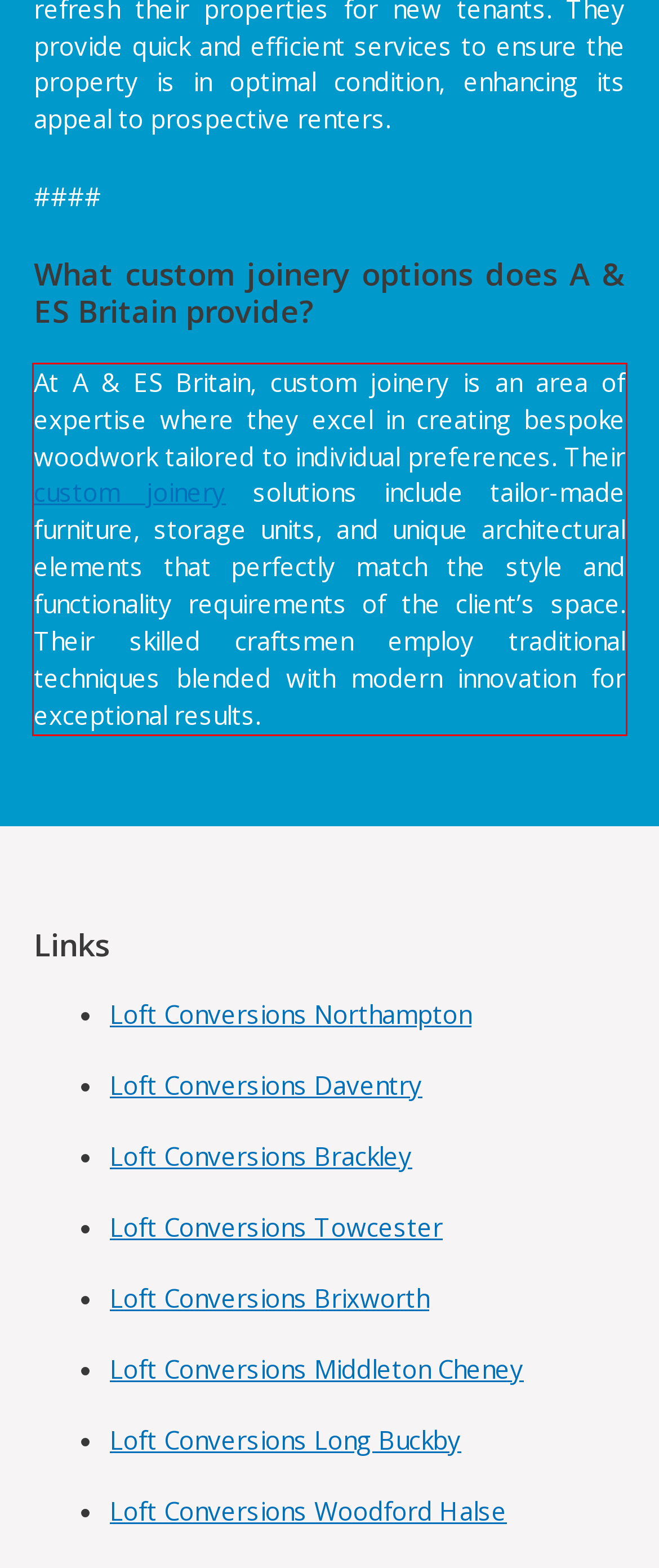From the screenshot of the webpage, locate the red bounding box and extract the text contained within that area.

At A & ES Britain, custom joinery is an area of expertise where they excel in creating bespoke woodwork tailored to individual preferences. Their custom joinery solutions include tailor-made furniture, storage units, and unique architectural elements that perfectly match the style and functionality requirements of the client’s space. Their skilled craftsmen employ traditional techniques blended with modern innovation for exceptional results.